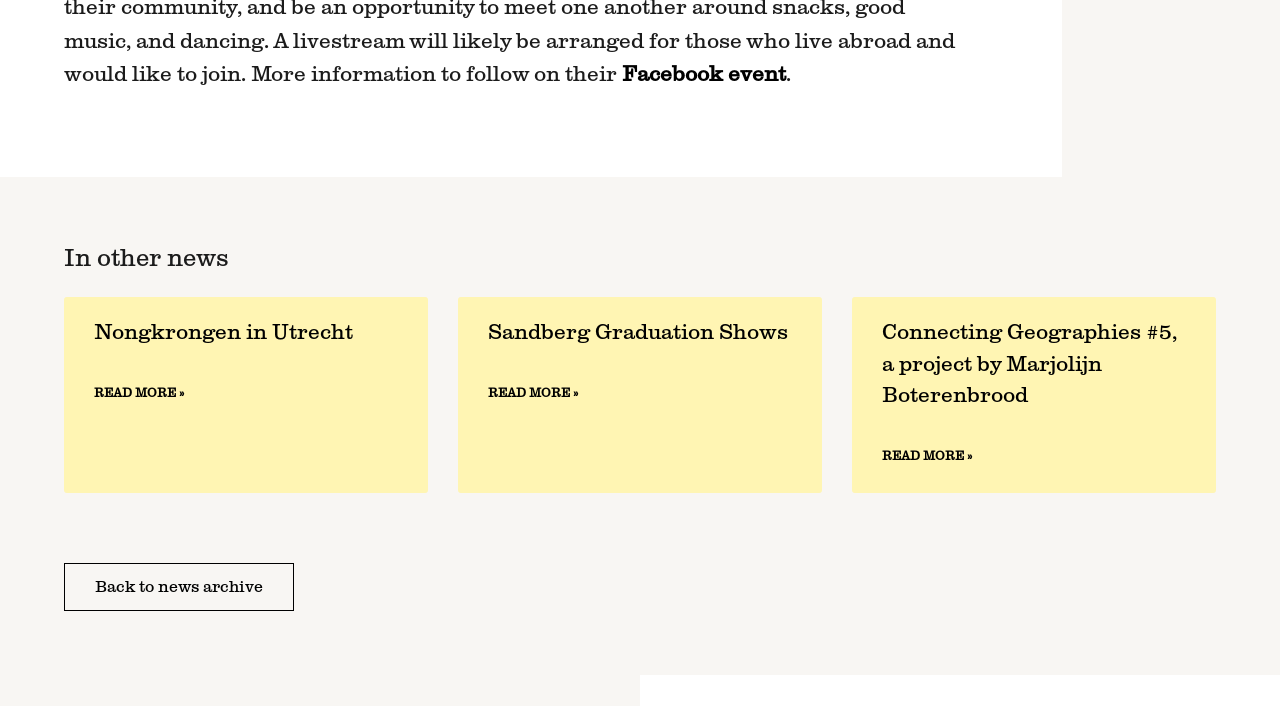Given the following UI element description: "Digital Marketing", find the bounding box coordinates in the webpage screenshot.

None